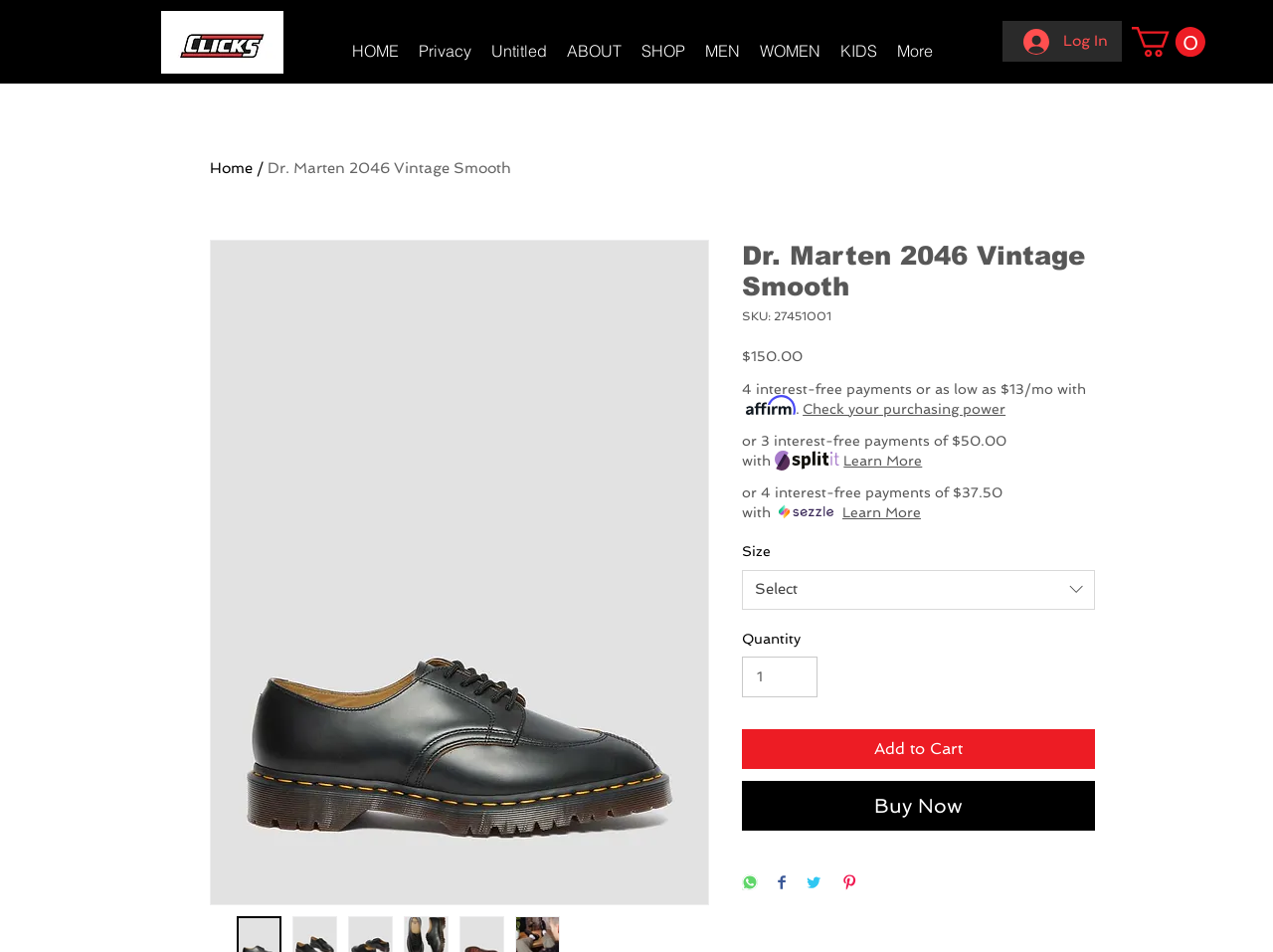Find the bounding box coordinates of the UI element according to this description: "Log In".

[0.793, 0.024, 0.881, 0.063]